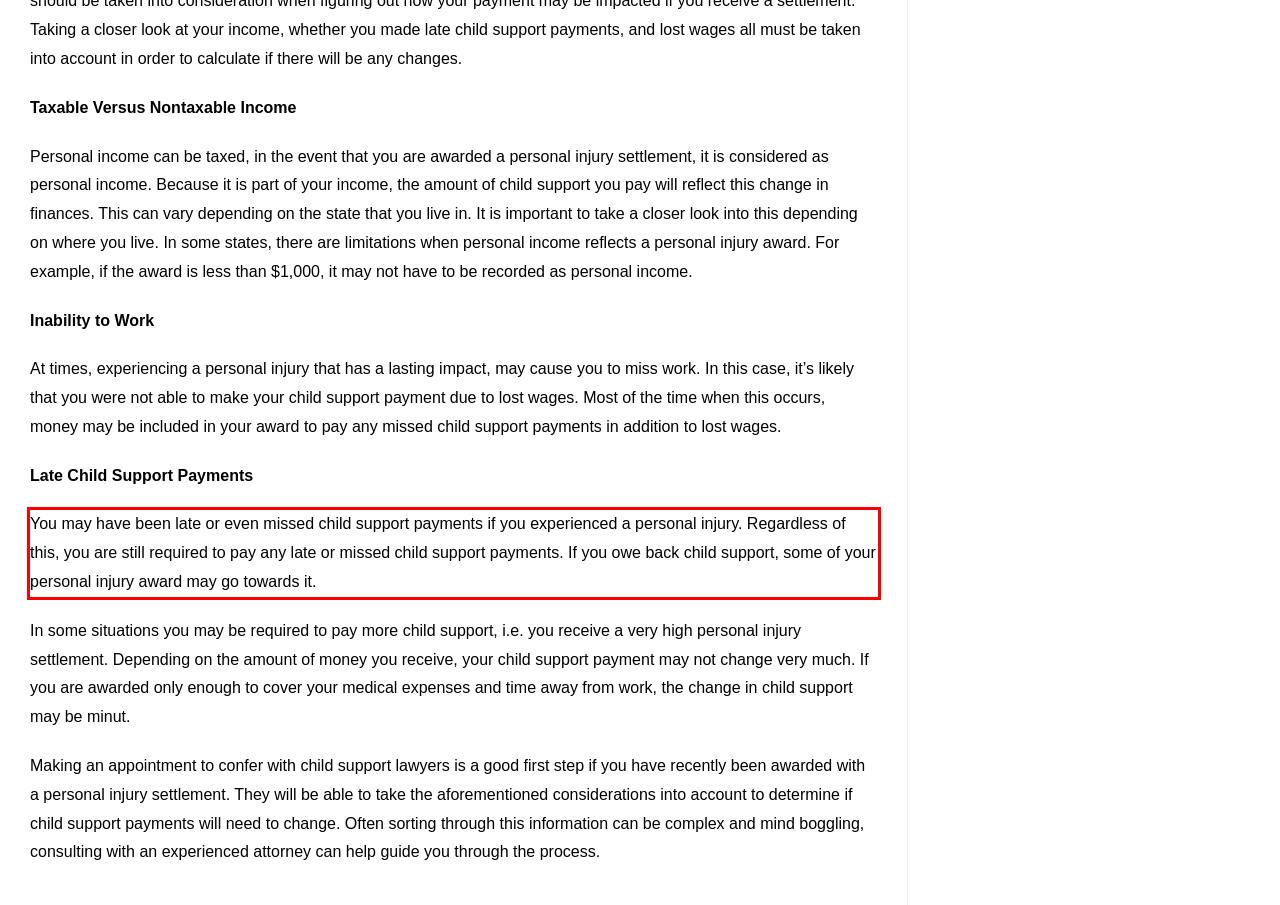From the screenshot of the webpage, locate the red bounding box and extract the text contained within that area.

You may have been late or even missed child support payments if you experienced a personal injury. Regardless of this, you are still required to pay any late or missed child support payments. If you owe back child support, some of your personal injury award may go towards it.